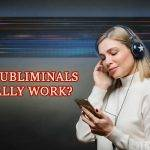What is the theme of the background?
Provide an in-depth and detailed explanation in response to the question.

The background is a dynamic blend of colors suggesting movement or sound waves, which enhances the theme of auditory influence and ties into discussions around subliminal priming in advertising and research.